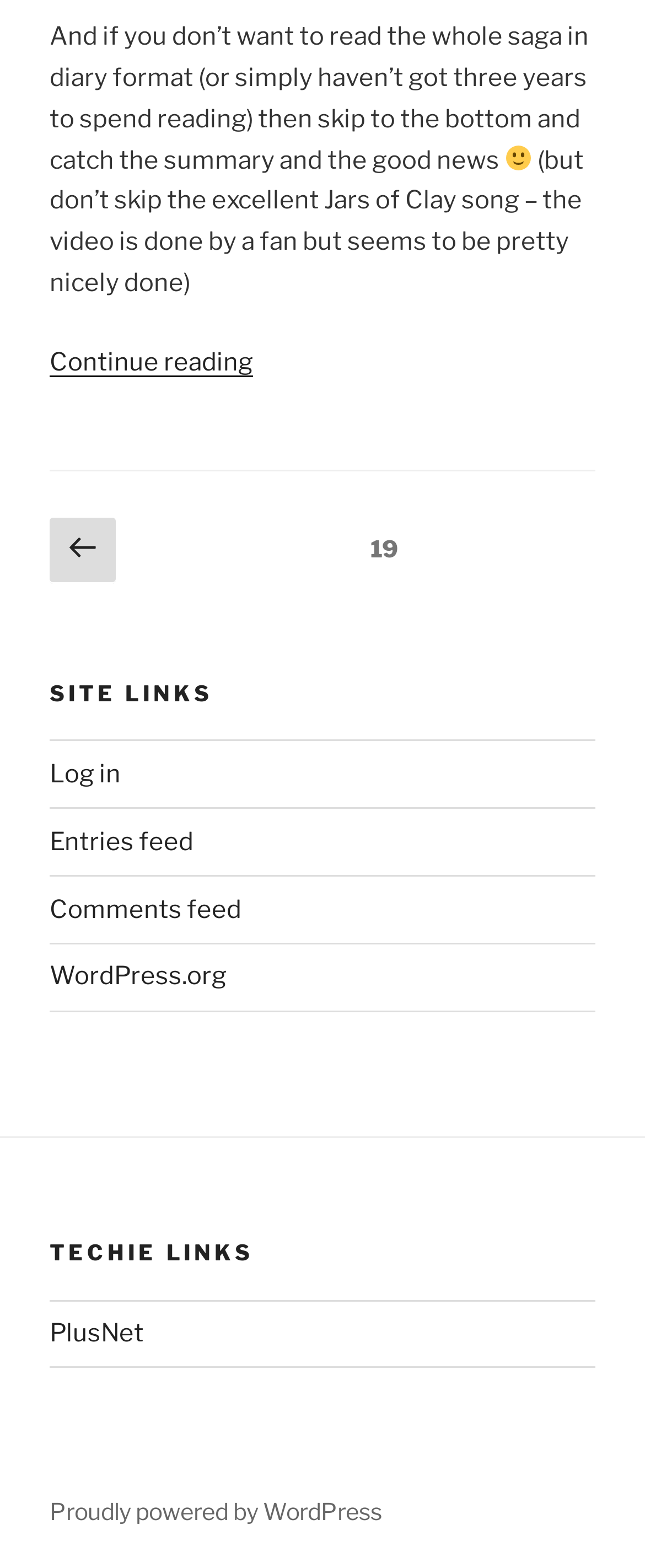Please identify the bounding box coordinates of the element I need to click to follow this instruction: "Log in to the site".

[0.077, 0.484, 0.187, 0.503]